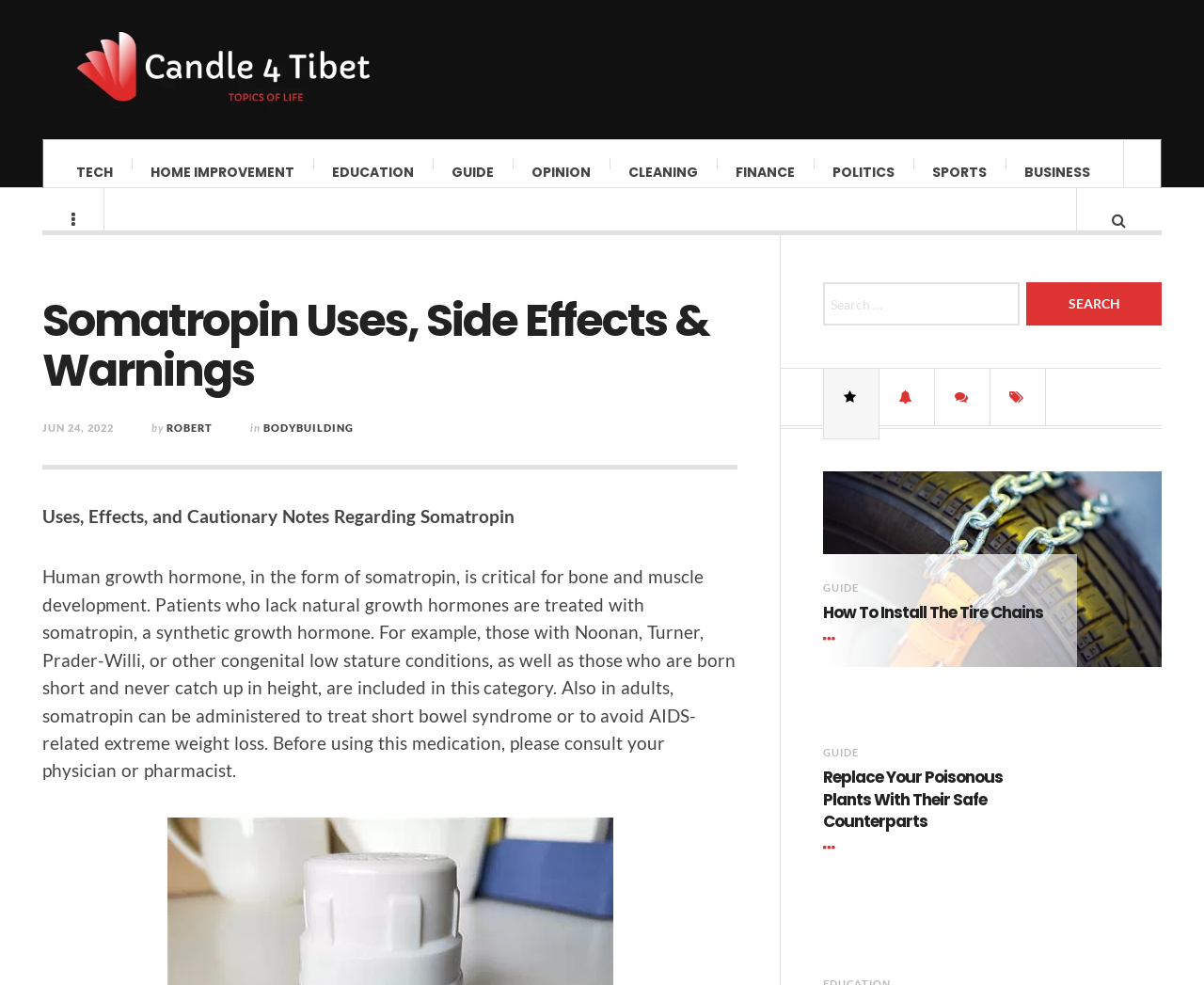Answer the question with a brief word or phrase:
What conditions are treated with somatropin?

Noonan, Turner, Prader-Willi